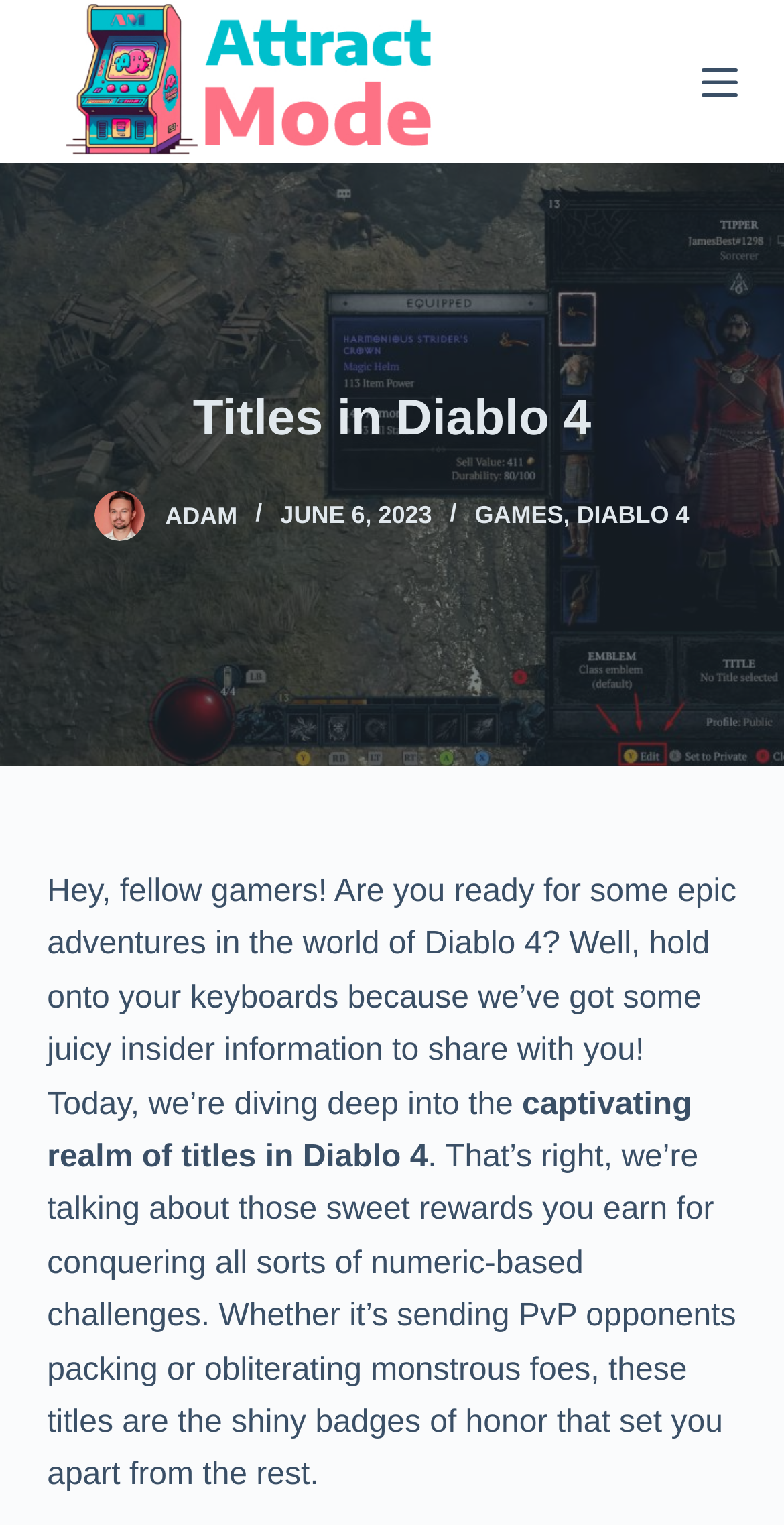Provide your answer in one word or a succinct phrase for the question: 
What is the date of the article?

JUNE 6, 2023